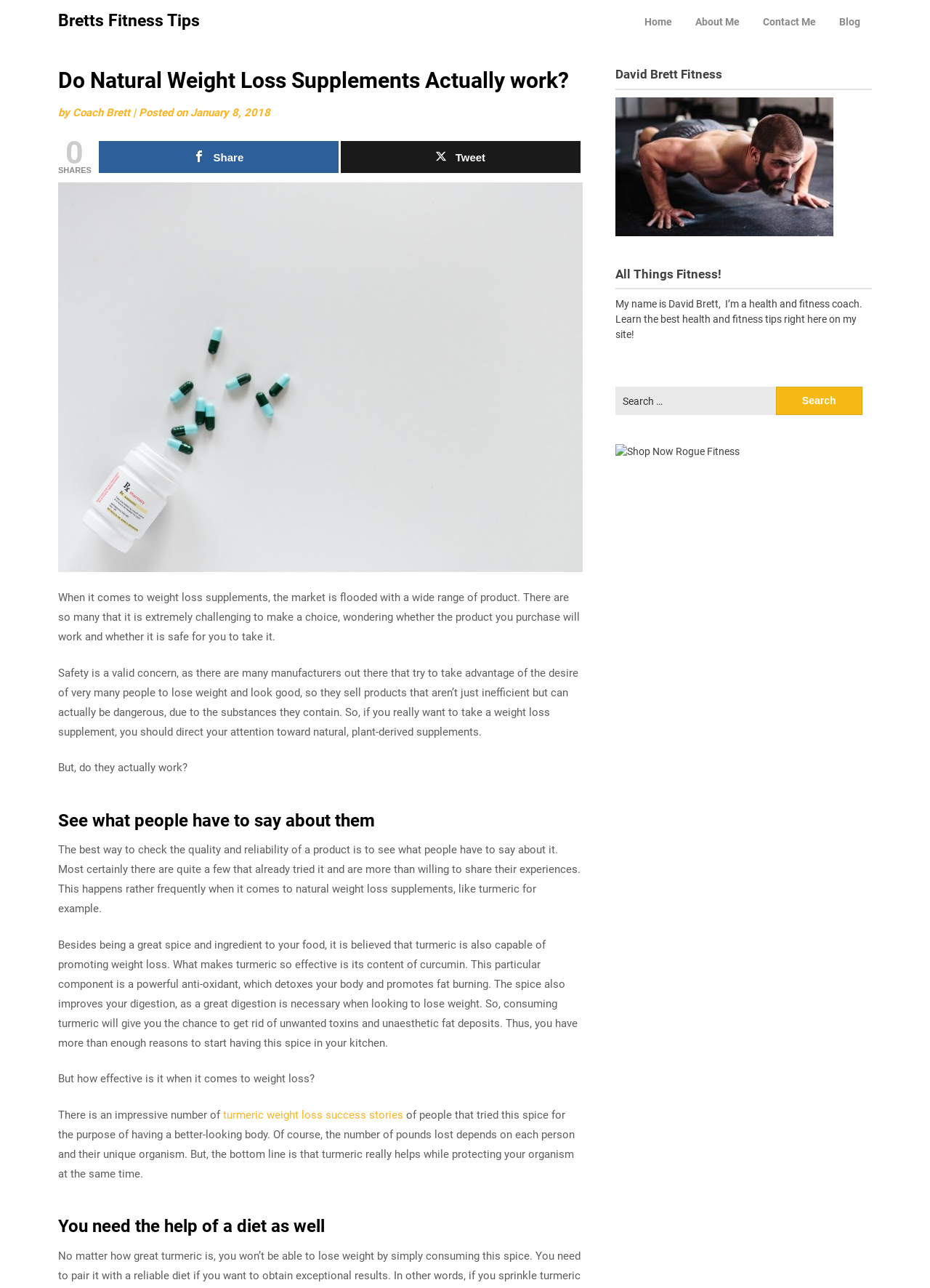Determine the bounding box for the described UI element: "turmeric weight loss success stories".

[0.24, 0.86, 0.434, 0.871]